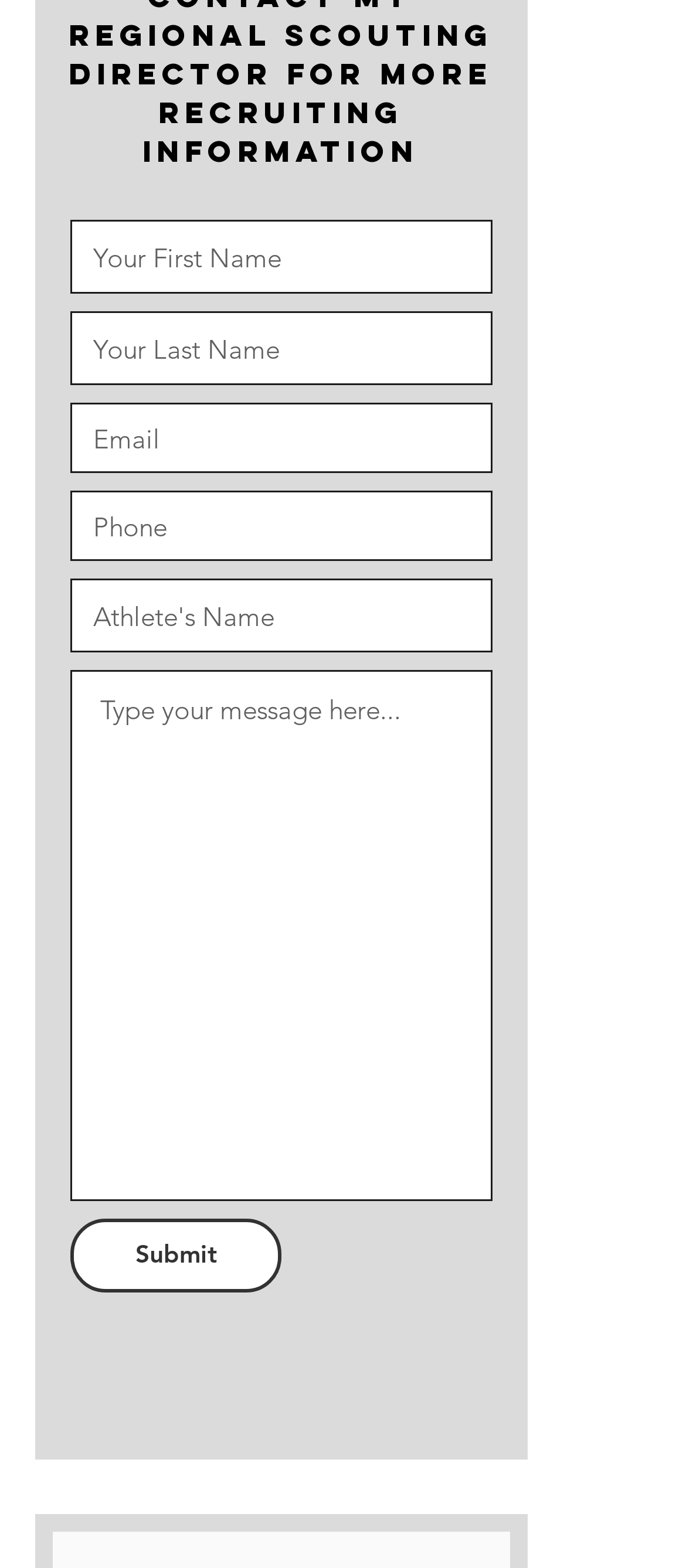Please give a succinct answer using a single word or phrase:
How many input fields are there?

6